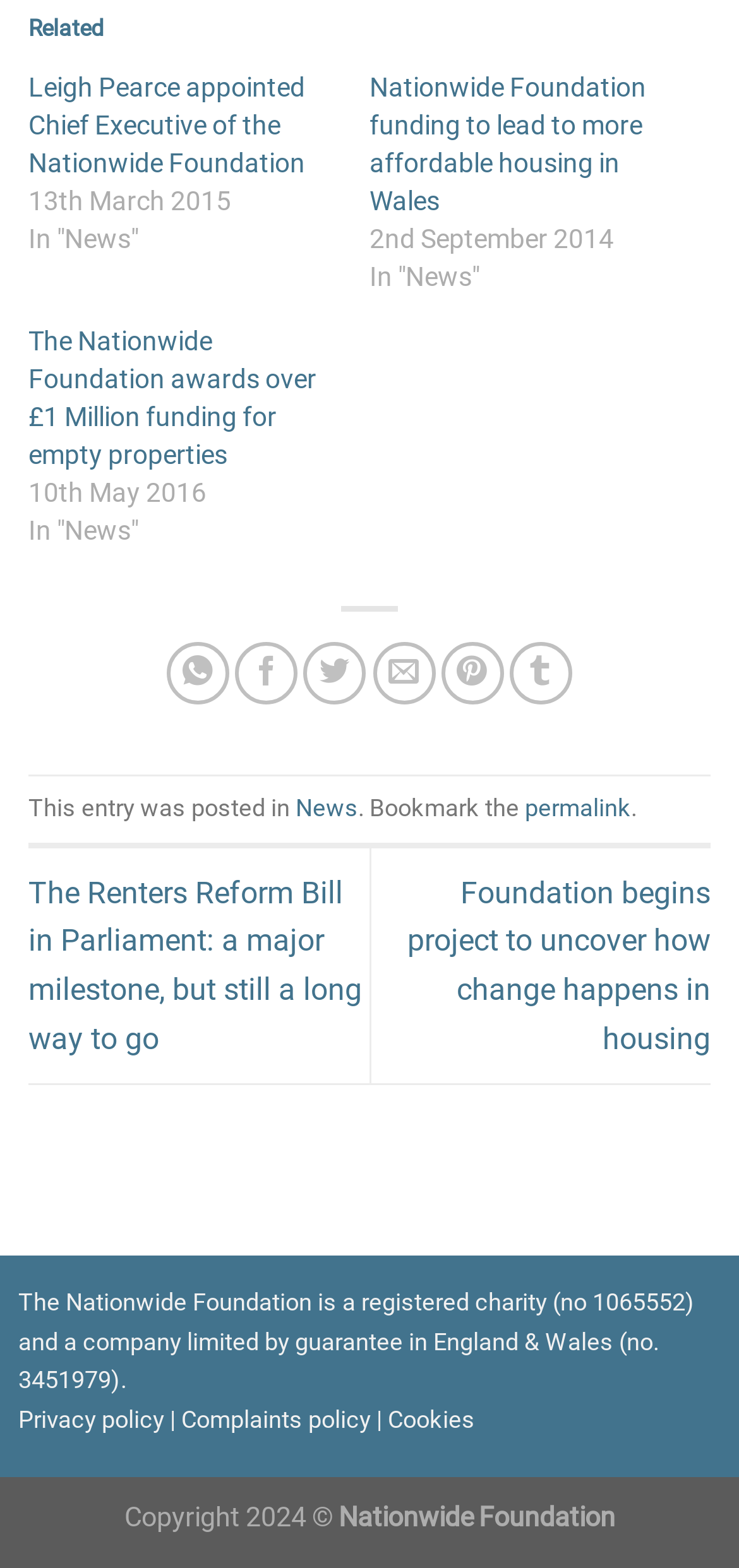Can you show the bounding box coordinates of the region to click on to complete the task described in the instruction: "Share on WhatsApp"?

[0.226, 0.409, 0.311, 0.449]